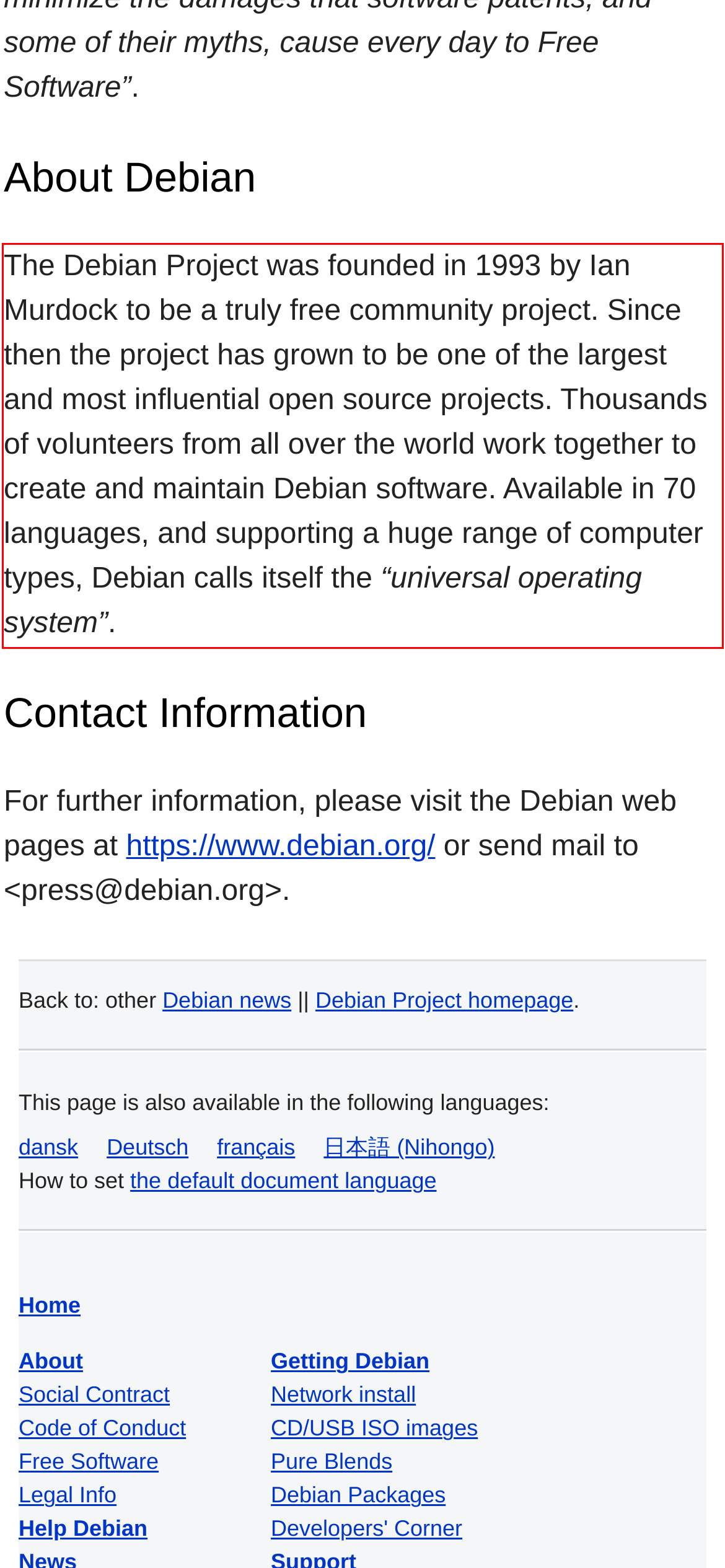Please examine the webpage screenshot containing a red bounding box and use OCR to recognize and output the text inside the red bounding box.

The Debian Project was founded in 1993 by Ian Murdock to be a truly free community project. Since then the project has grown to be one of the largest and most influential open source projects. Thousands of volunteers from all over the world work together to create and maintain Debian software. Available in 70 languages, and supporting a huge range of computer types, Debian calls itself the universal operating system.